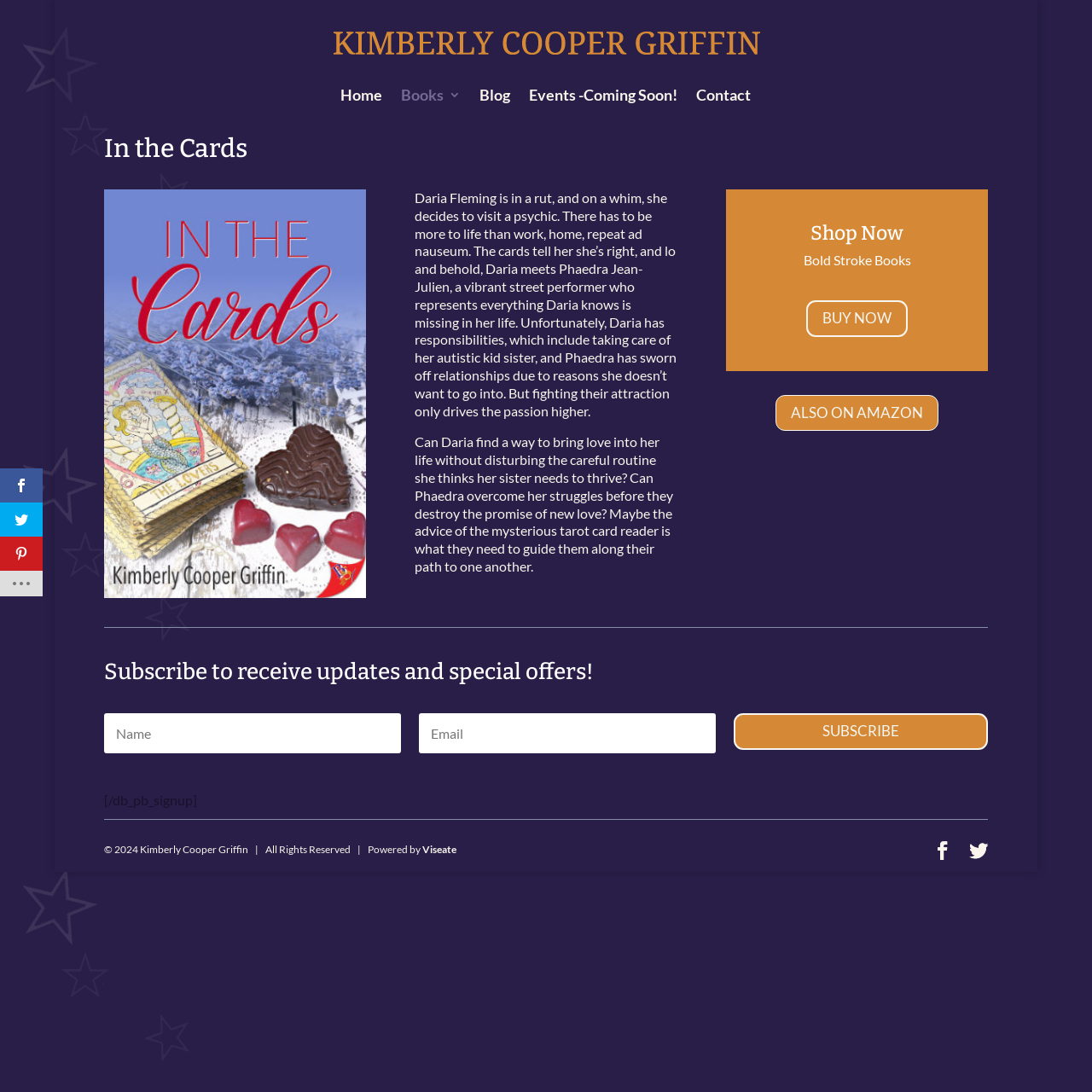Detail the webpage's structure and highlights in your description.

The webpage is about Kimberly Cooper Griffin's book "In the Cards". At the top, there is a navigation menu with links to "Home", "Books", "Blog", "Events", and "Contact". Below the navigation menu, there is a large article section that takes up most of the page. 

In the article section, there is a heading "In the Cards" followed by an image of the book cover. Below the image, there is a brief summary of the book, which describes the story of Daria Fleming, who visits a psychic and meets Phaedra Jean-Julien, a vibrant street performer. The summary continues to describe the challenges they face in their relationship.

To the right of the summary, there is a section with a heading "Shop Now" and links to buy the book from Bold Stroke Books and Amazon. Below this section, there is a subscription form where visitors can enter their email addresses to receive updates and special offers.

At the bottom of the page, there is a footer section with copyright information, a link to the website's powered-by provider, and social media links. On the left side of the page, there are four small icons that appear to be social media links as well.